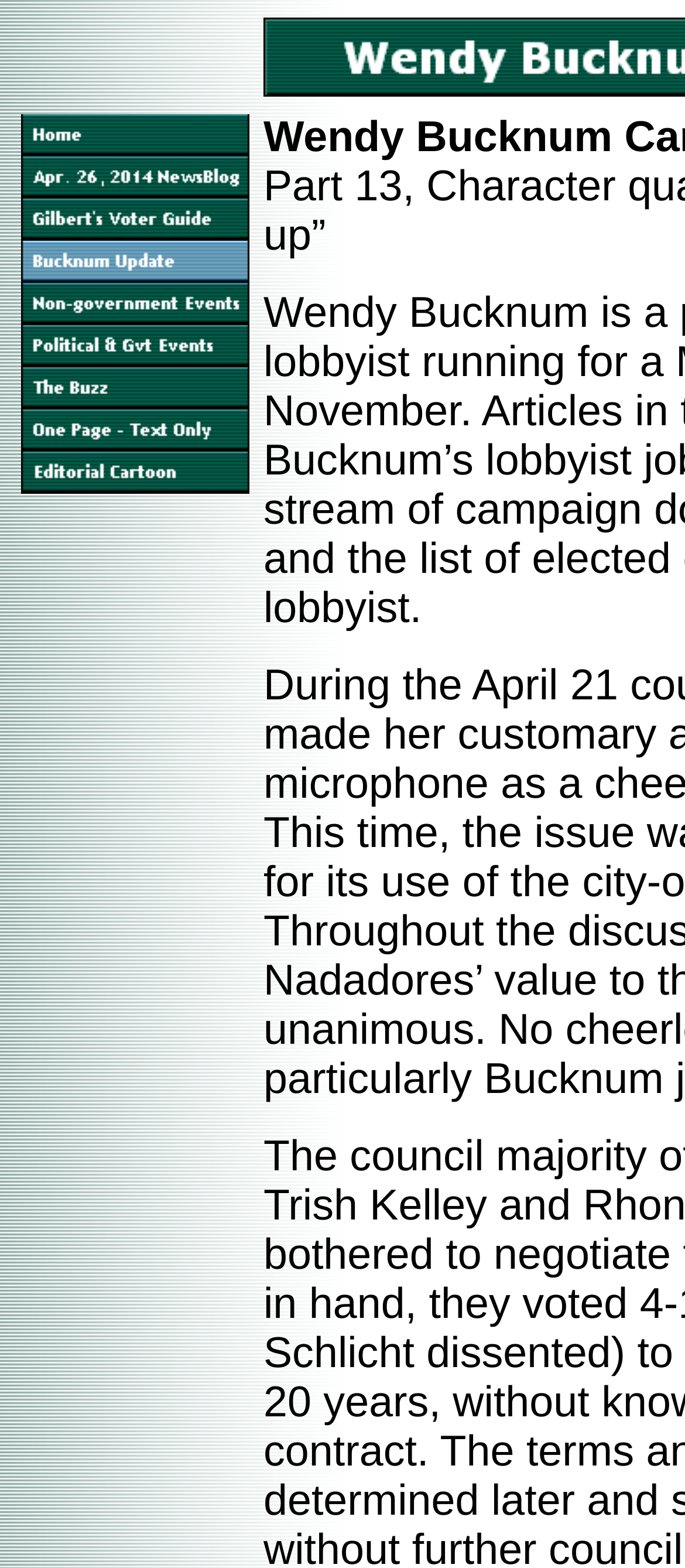Extract the bounding box coordinates for the described element: "alt="The Buzz" name="NavigationButton8" title="The Buzz"". The coordinates should be represented as four float numbers between 0 and 1: [left, top, right, bottom].

[0.031, 0.247, 0.364, 0.266]